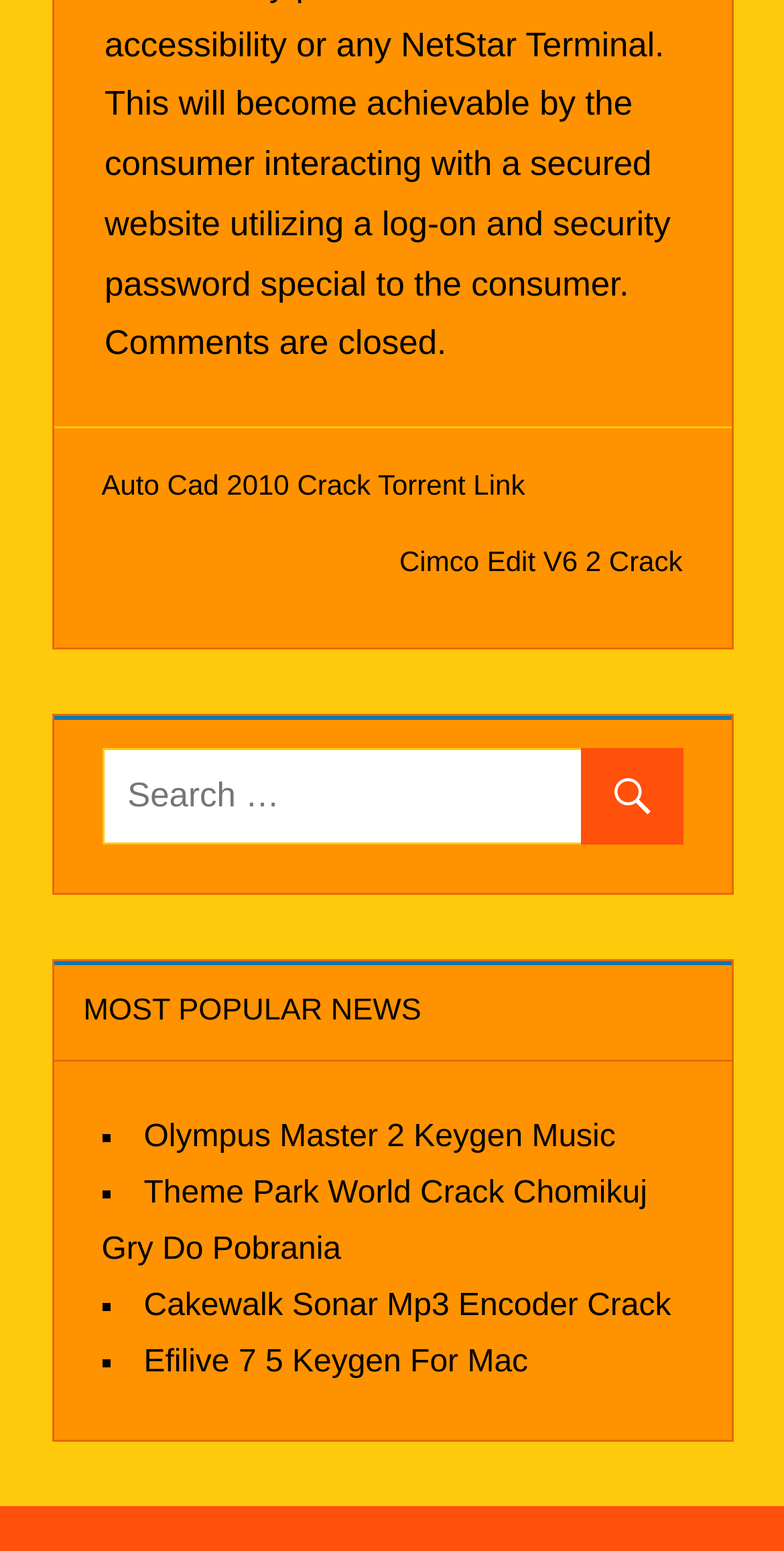Show the bounding box coordinates of the region that should be clicked to follow the instruction: "search for something."

[0.129, 0.482, 0.871, 0.545]